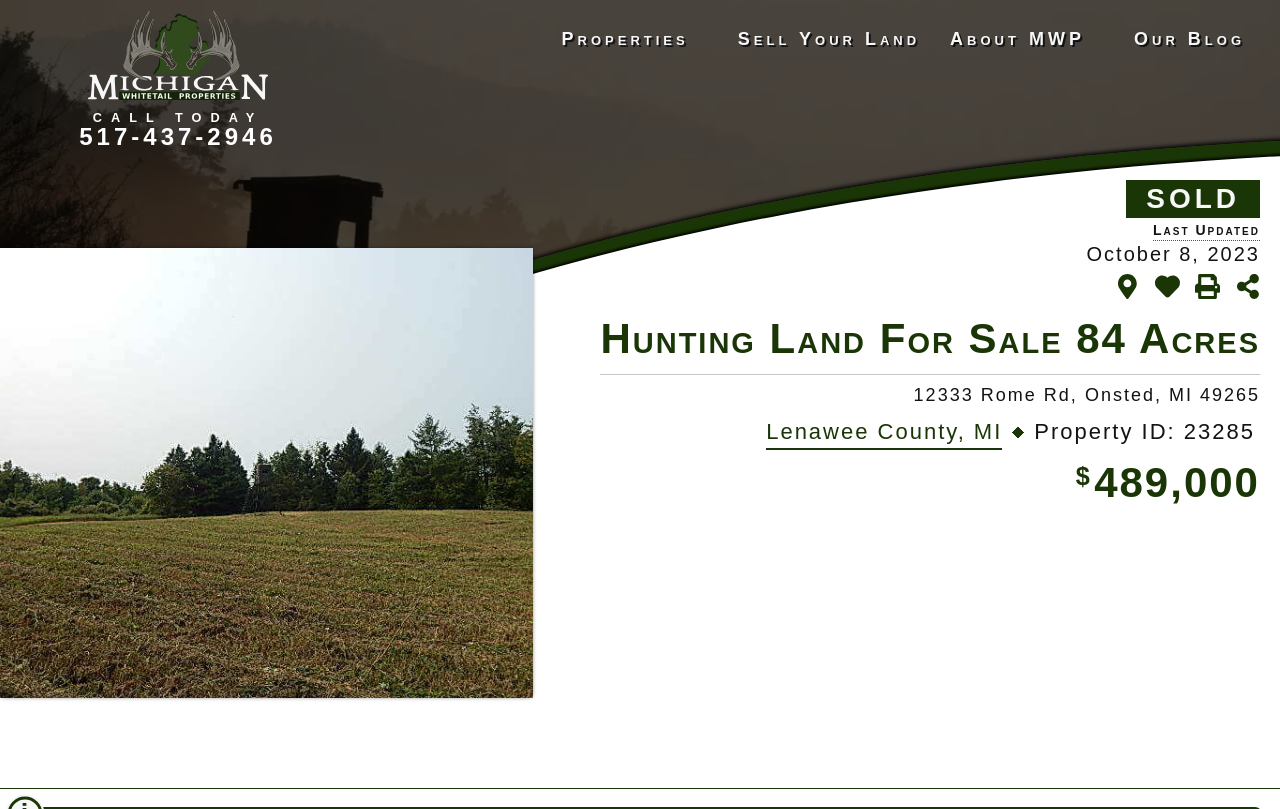From the screenshot, find the bounding box of the UI element matching this description: "Print This Page". Supply the bounding box coordinates in the form [left, top, right, bottom], each a float between 0 and 1.

[0.934, 0.339, 0.953, 0.37]